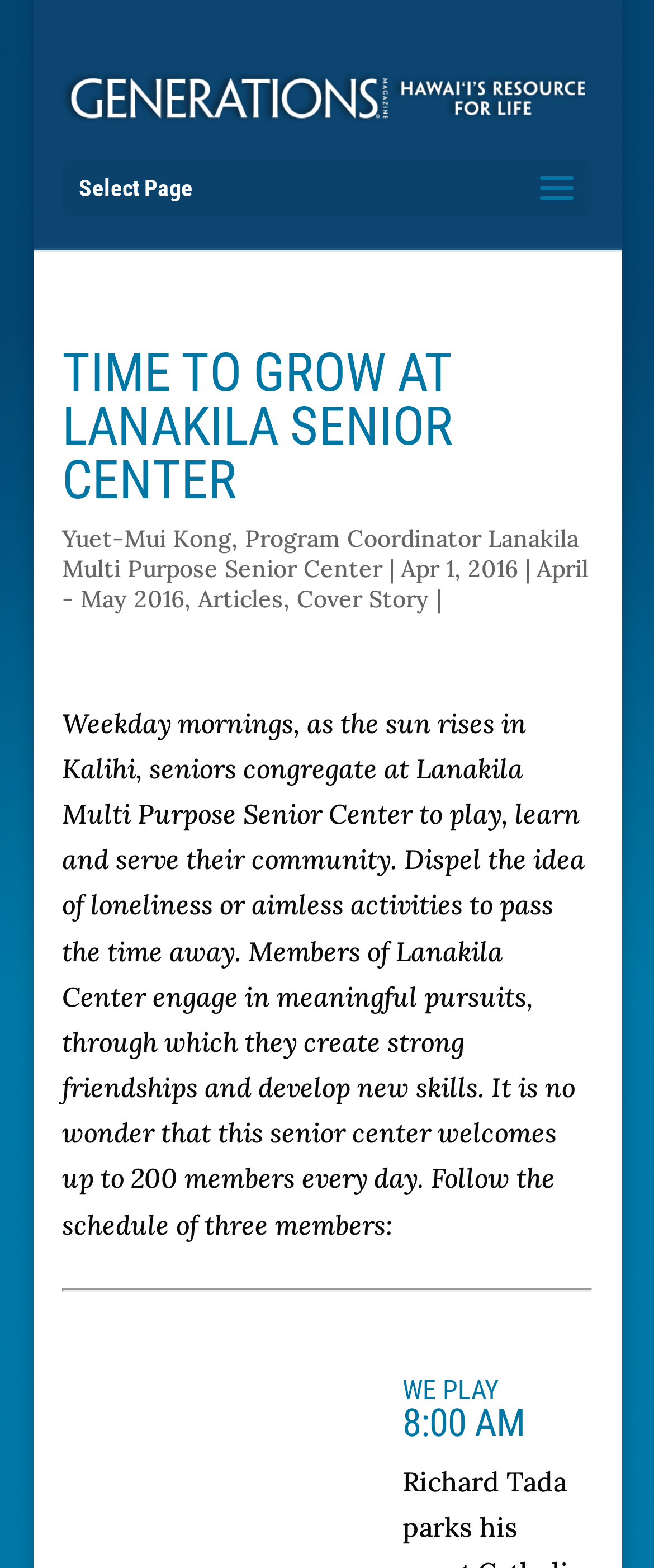Using the element description: "April - May 2016", determine the bounding box coordinates for the specified UI element. The coordinates should be four float numbers between 0 and 1, [left, top, right, bottom].

[0.095, 0.353, 0.9, 0.392]